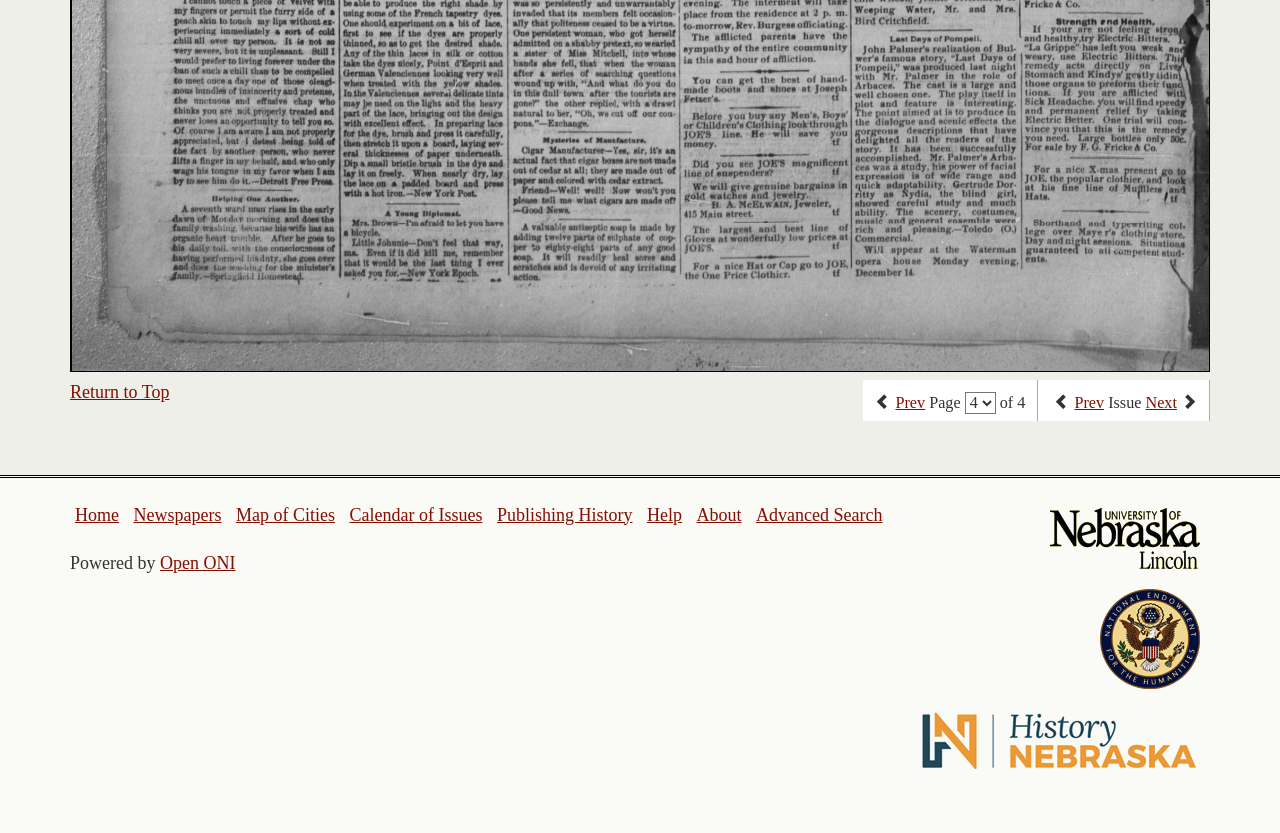What is the current page number?
Look at the image and respond with a single word or a short phrase.

Page